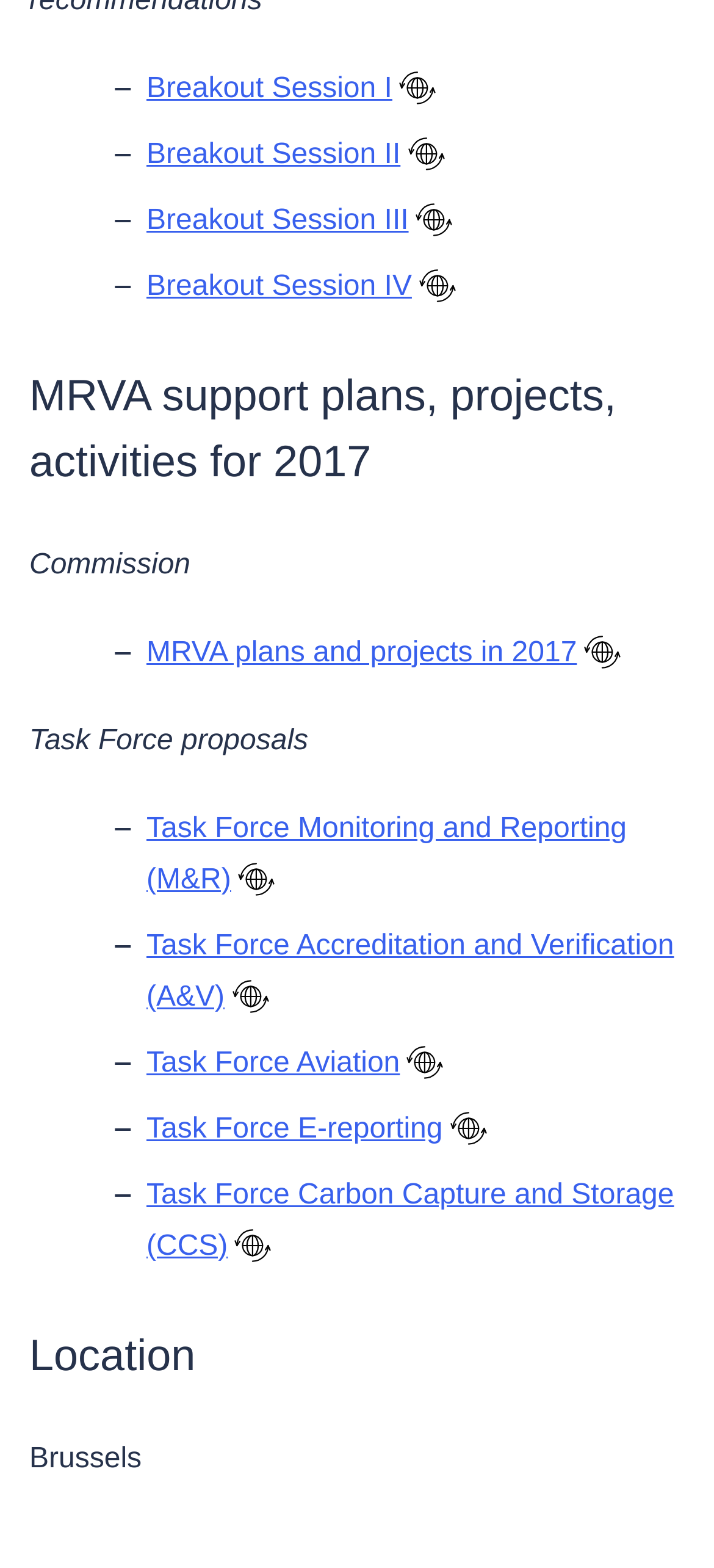Provide the bounding box coordinates for the area that should be clicked to complete the instruction: "Search for available translations".

[0.56, 0.045, 0.611, 0.068]